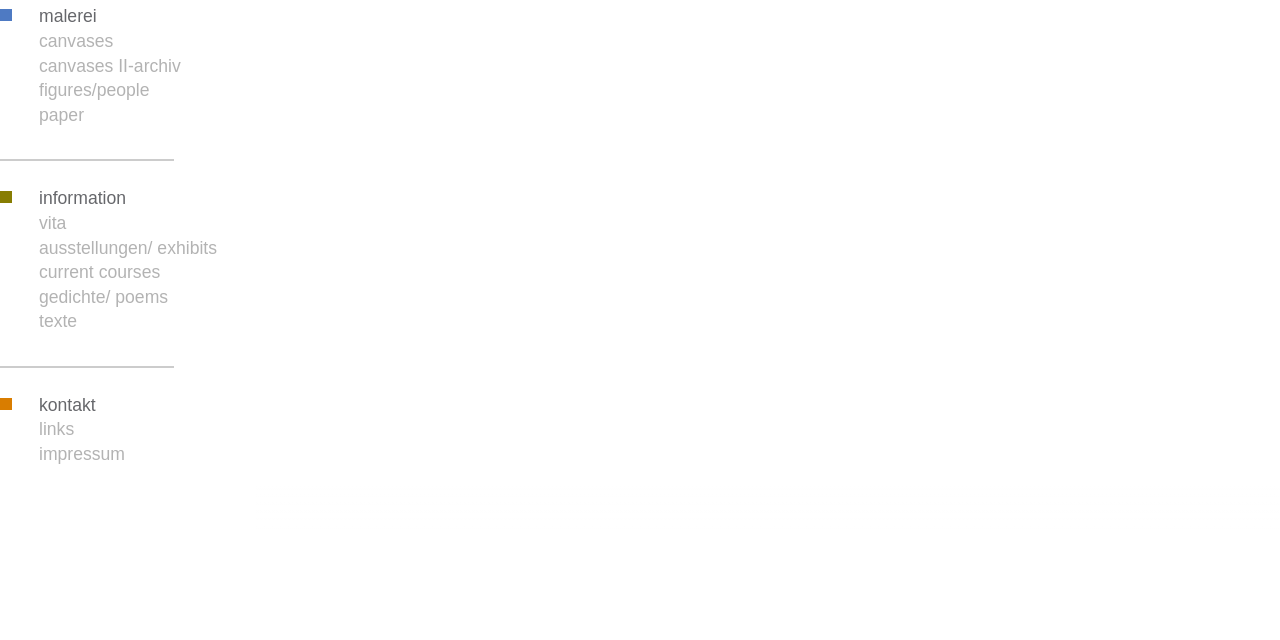Determine the bounding box coordinates of the UI element that matches the following description: "gedichte/ poems". The coordinates should be four float numbers between 0 and 1 in the format [left, top, right, bottom].

[0.0, 0.448, 0.131, 0.479]